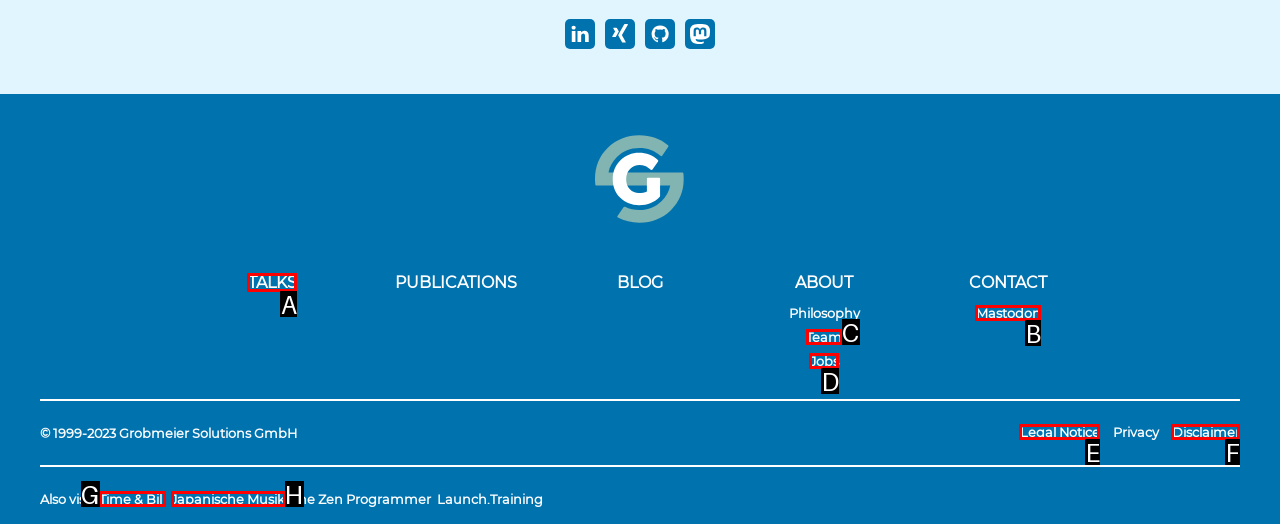For the task: click the TALKS link, specify the letter of the option that should be clicked. Answer with the letter only.

A